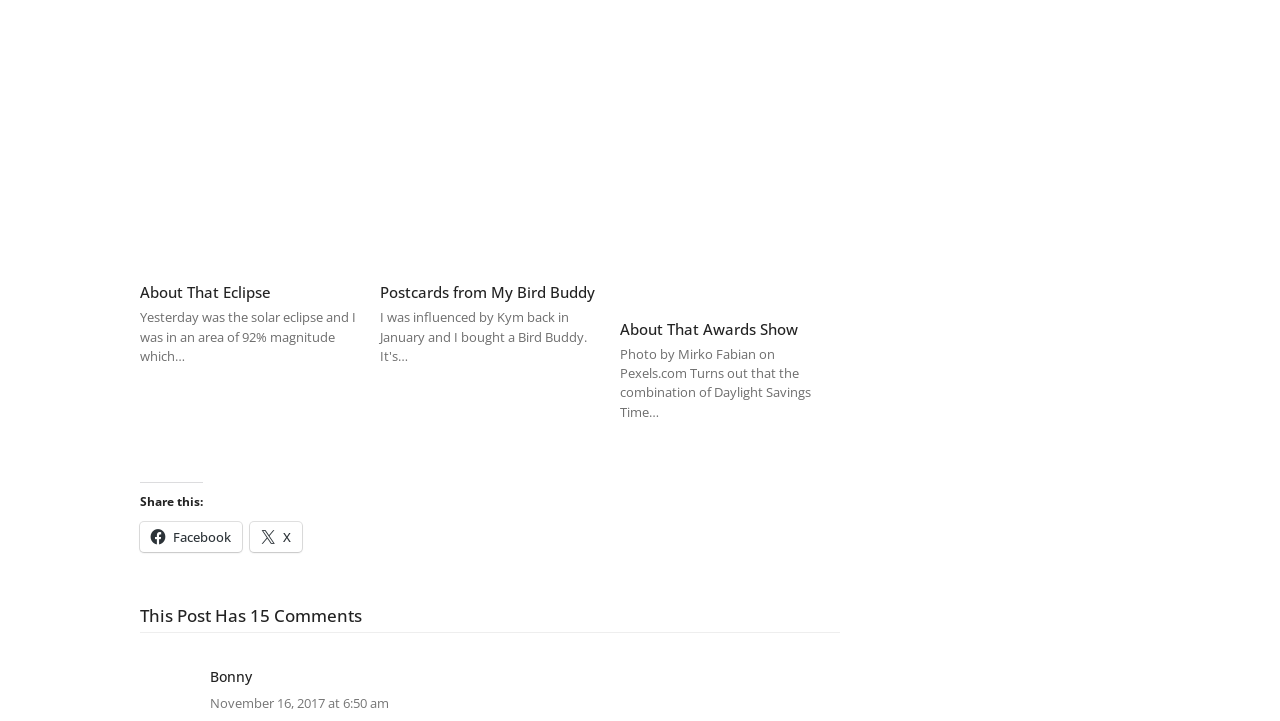Please find the bounding box coordinates of the section that needs to be clicked to achieve this instruction: "Check the comments".

[0.109, 0.837, 0.656, 0.878]